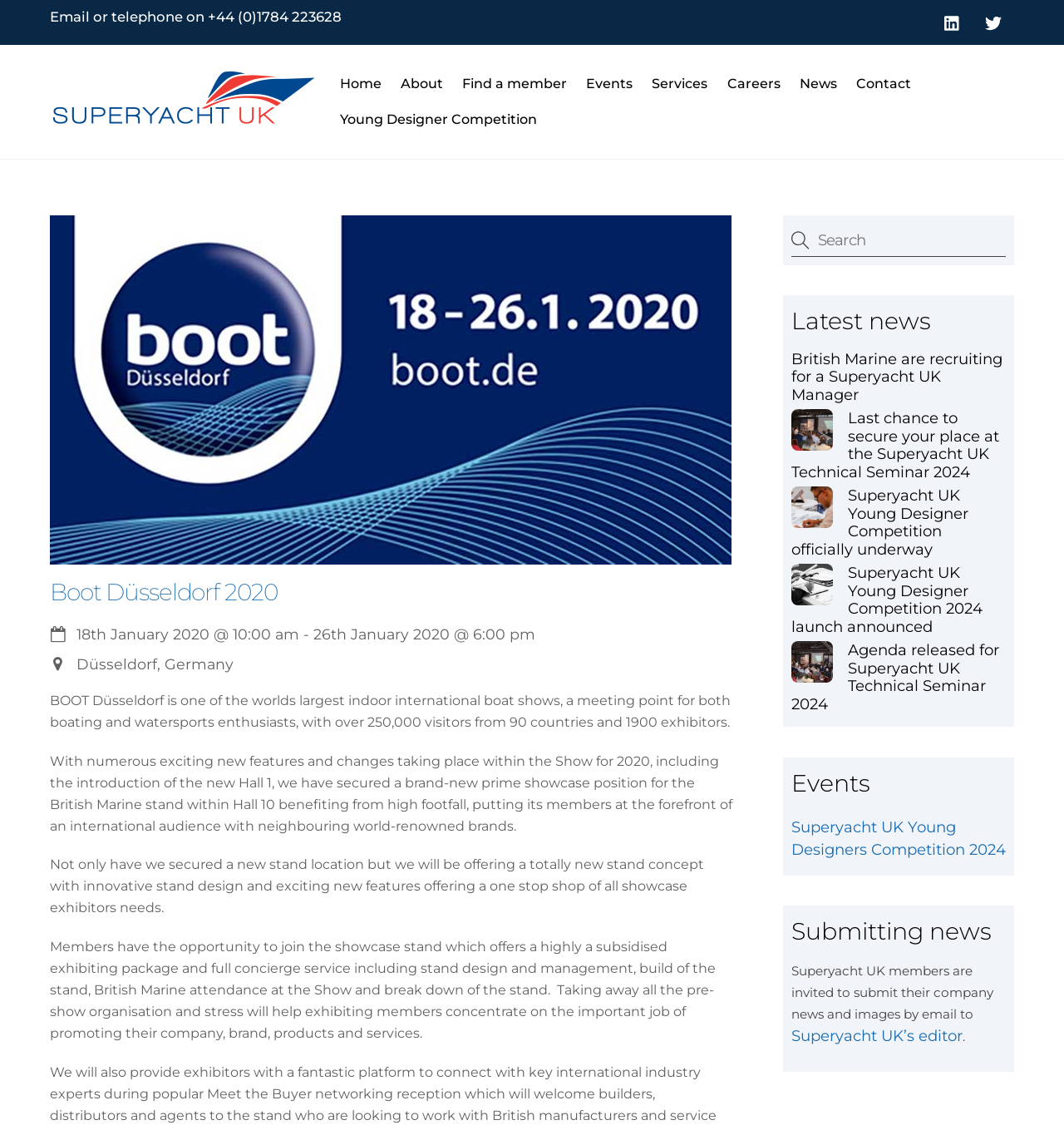Please determine the bounding box coordinates, formatted as (top-left x, top-left y, bottom-right x, bottom-right y), with all values as floating point numbers between 0 and 1. Identify the bounding box of the region described as: alt="Austria" title="Austria"

None